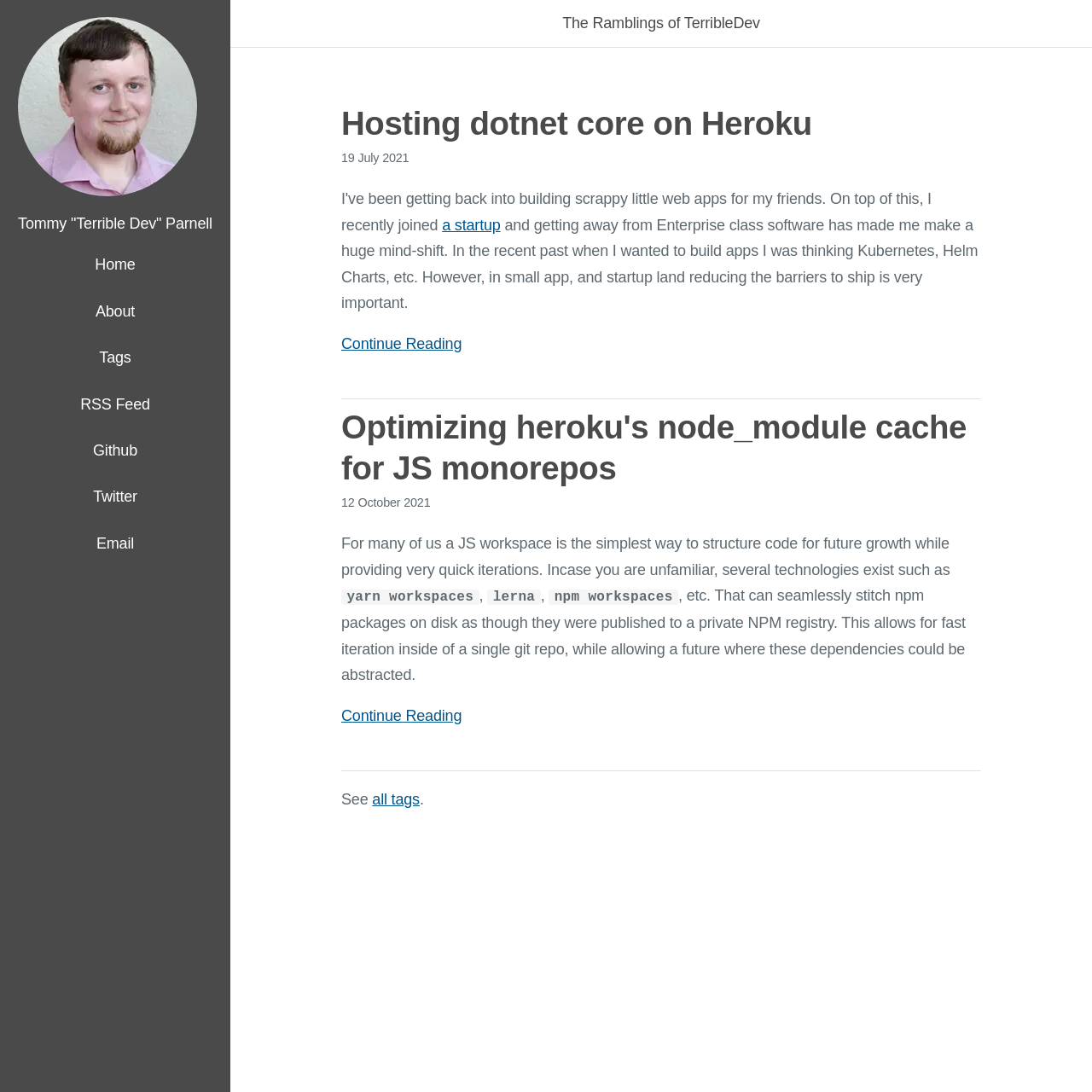Please examine the image and answer the question with a detailed explanation:
What is the topic of the first article?

The topic of the first article can be determined by looking at the heading element 'Hosting dotnet core on Heroku' within the first article section, which provides a clear indication of the article's topic.